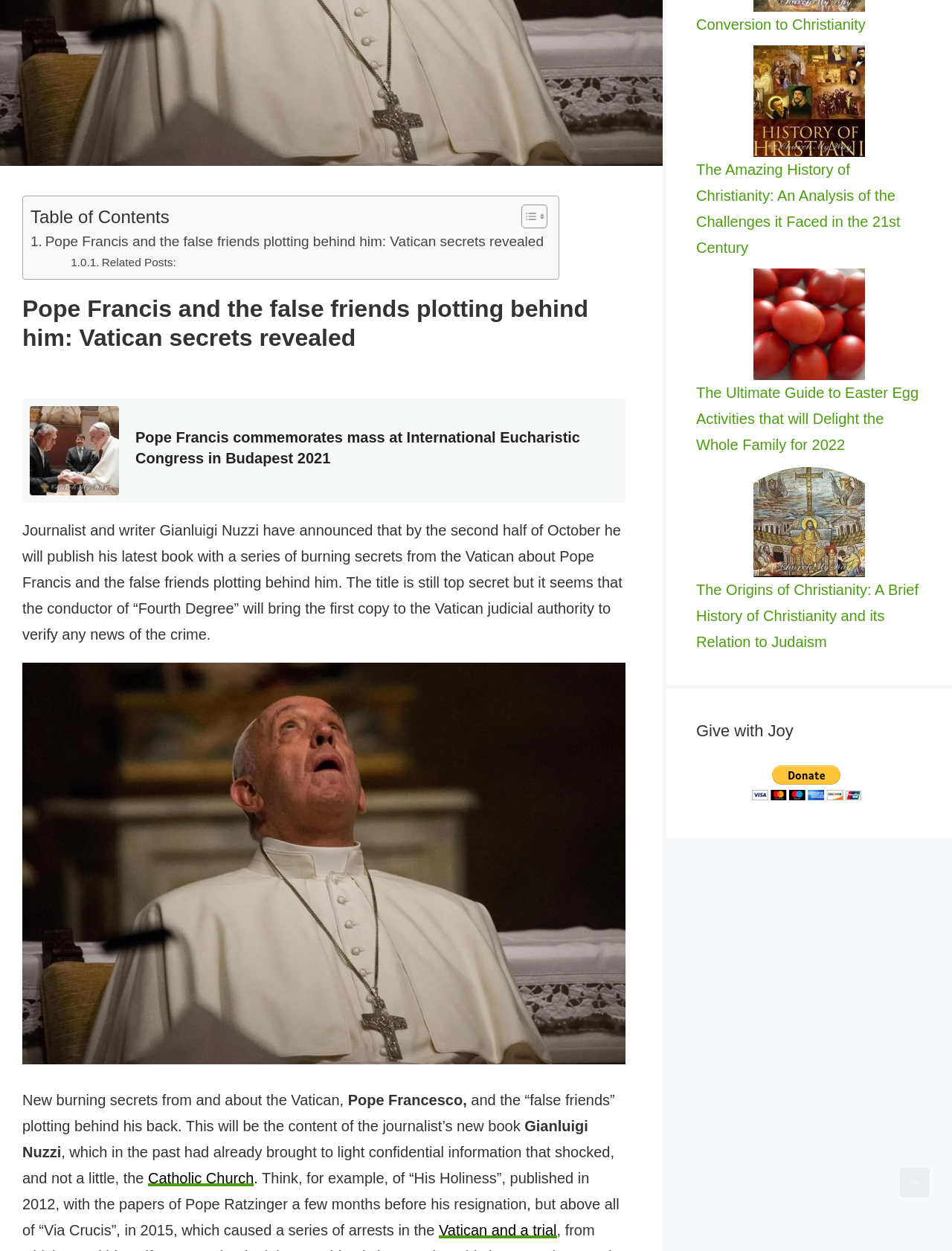Using the provided description Conversion to Christianity, find the bounding box coordinates for the UI element. Provide the coordinates in (top-left x, top-left y, bottom-right x, bottom-right y) format, ensuring all values are between 0 and 1.

[0.731, 0.013, 0.909, 0.026]